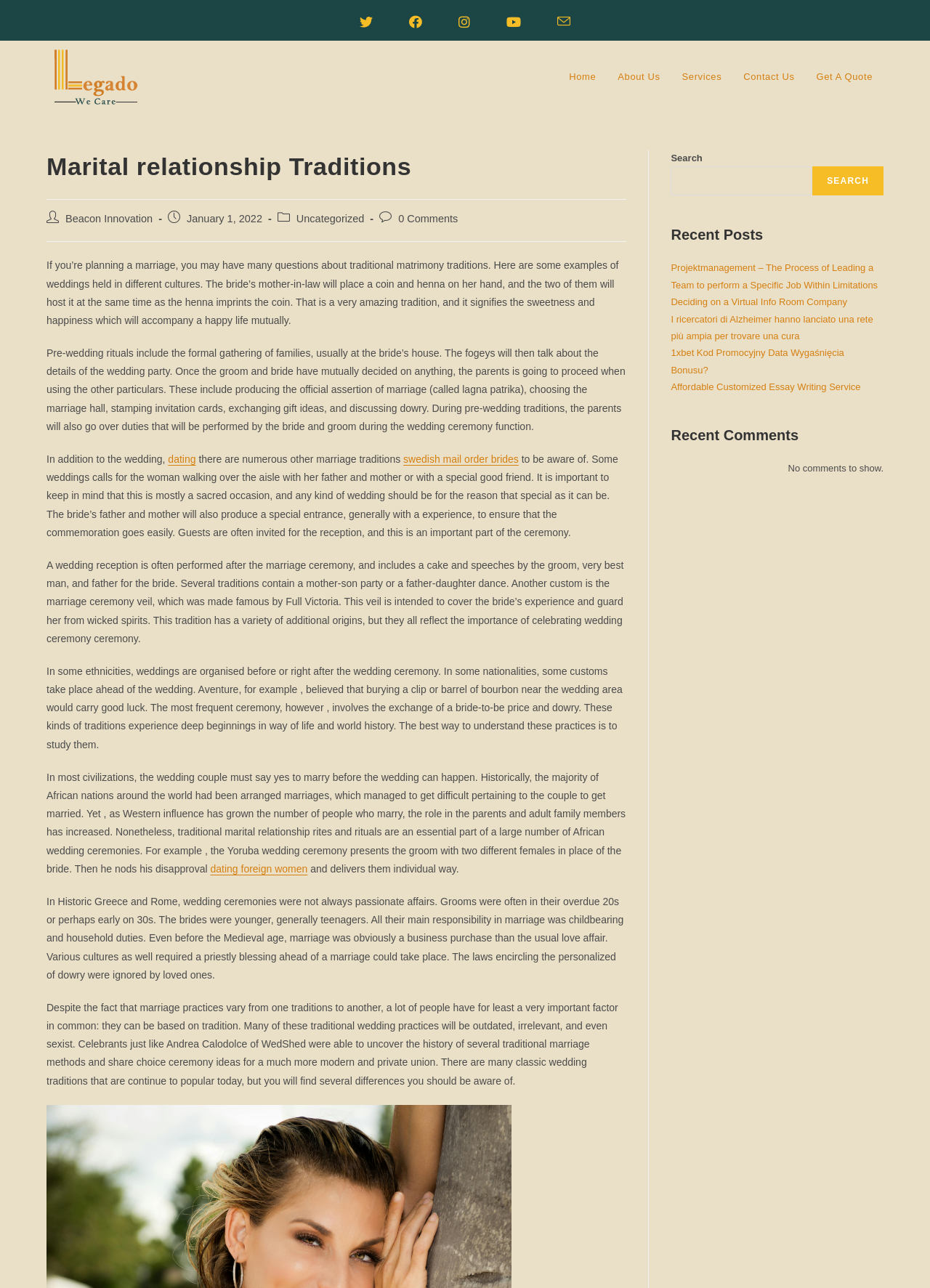What is the purpose of the wedding reception?
Using the image, respond with a single word or phrase.

Includes a cake and speeches